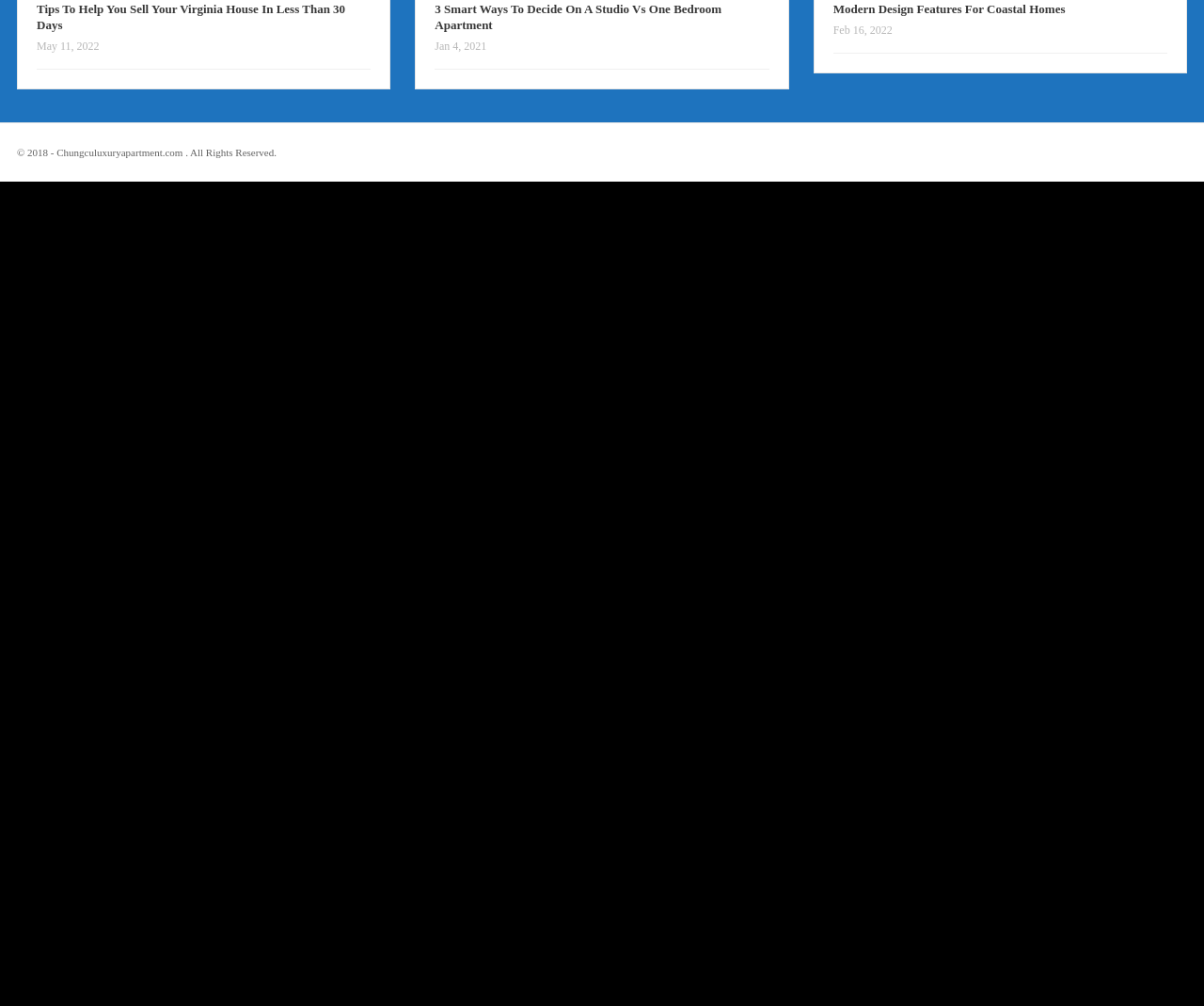Look at the image and write a detailed answer to the question: 
What is the oldest article on the webpage?

By comparing the dates of all the articles, I can see that the oldest article is 'Buy Quality Furniture Items For Kids In Australia' with a date of Mar 3, 2021.